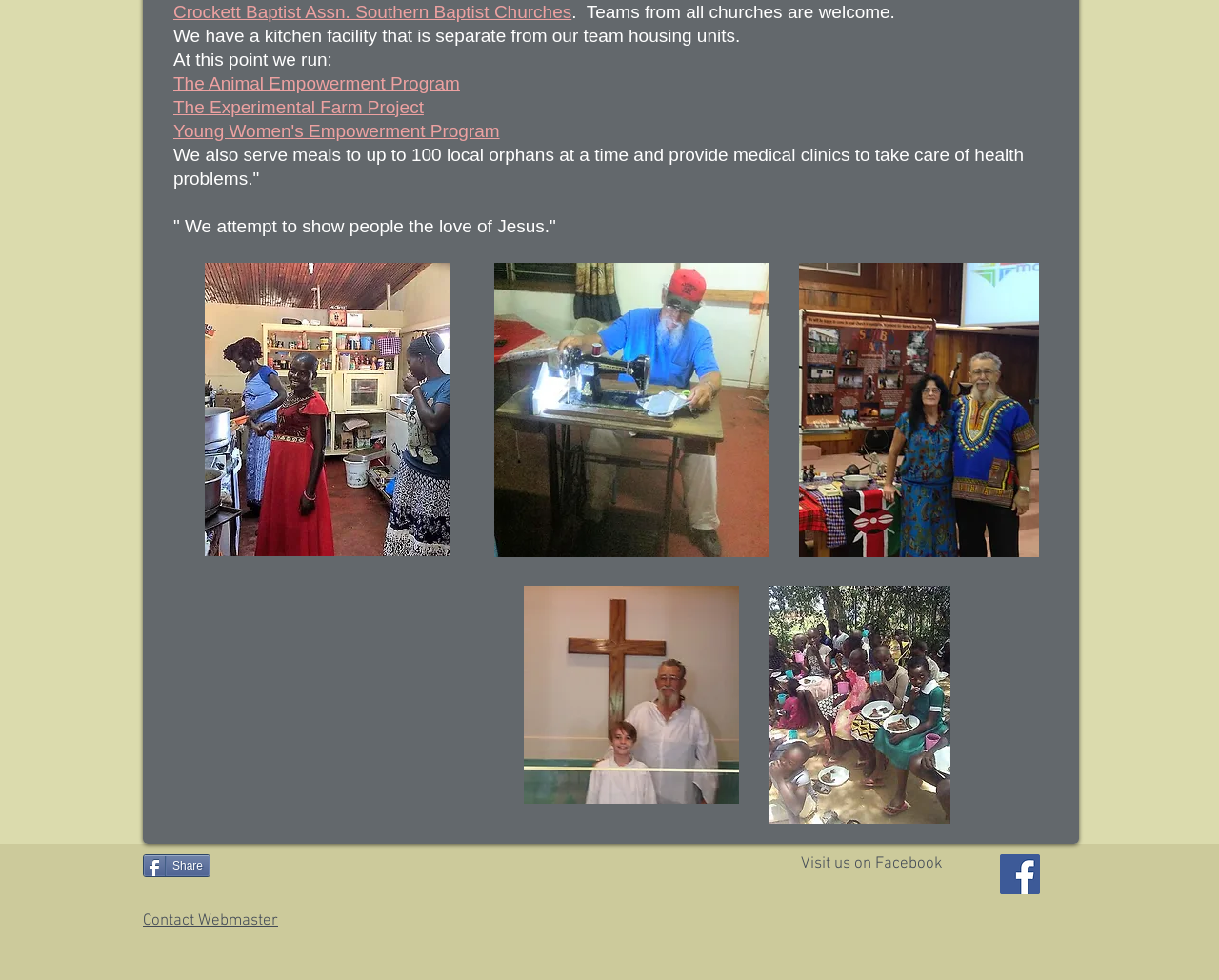Find the bounding box of the UI element described as follows: "The Experimental Farm Project".

[0.142, 0.099, 0.348, 0.119]